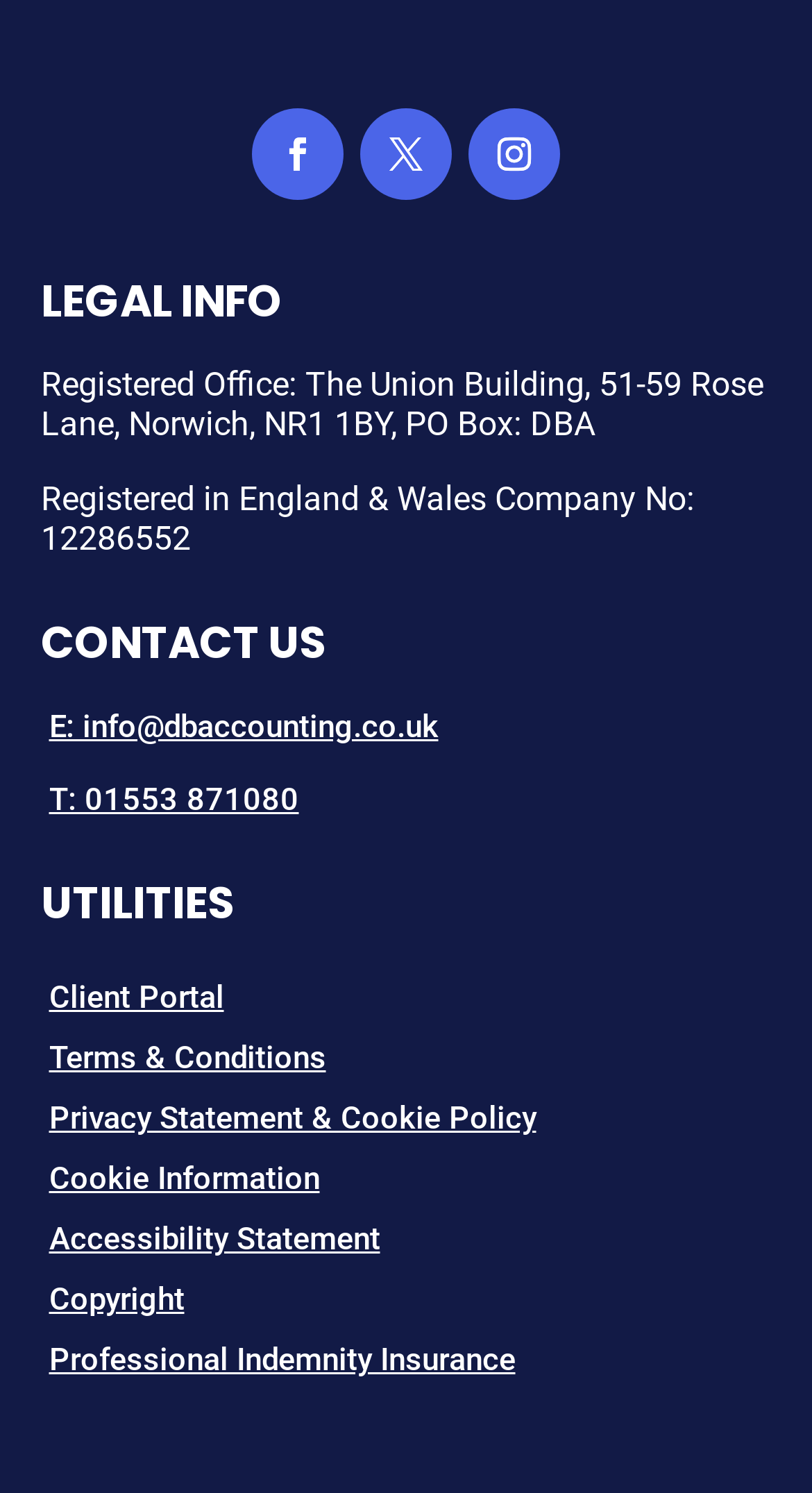Give a short answer to this question using one word or a phrase:
How many contact methods are provided?

2